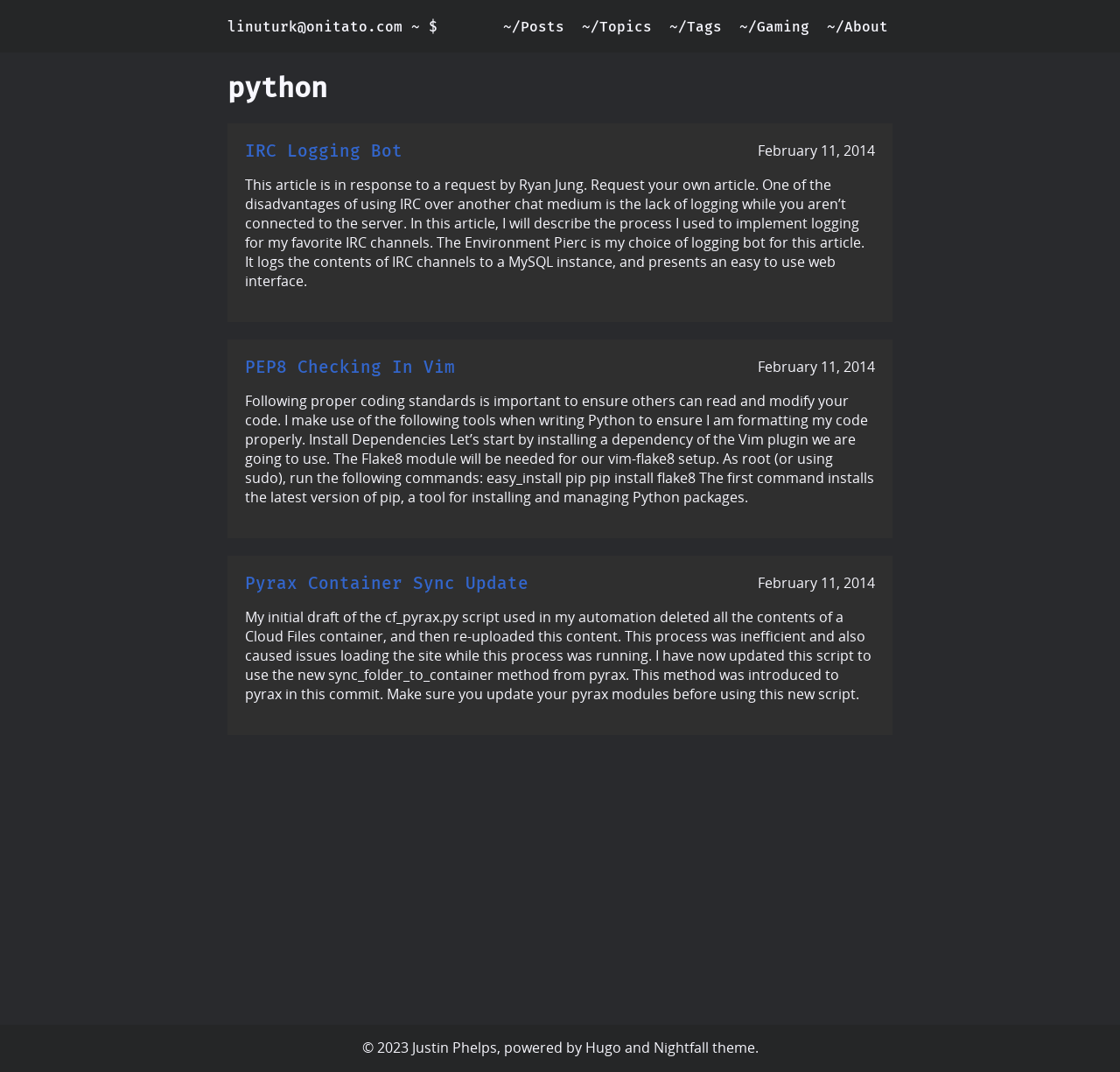Could you specify the bounding box coordinates for the clickable section to complete the following instruction: "visit hugo website"?

[0.522, 0.968, 0.554, 0.986]